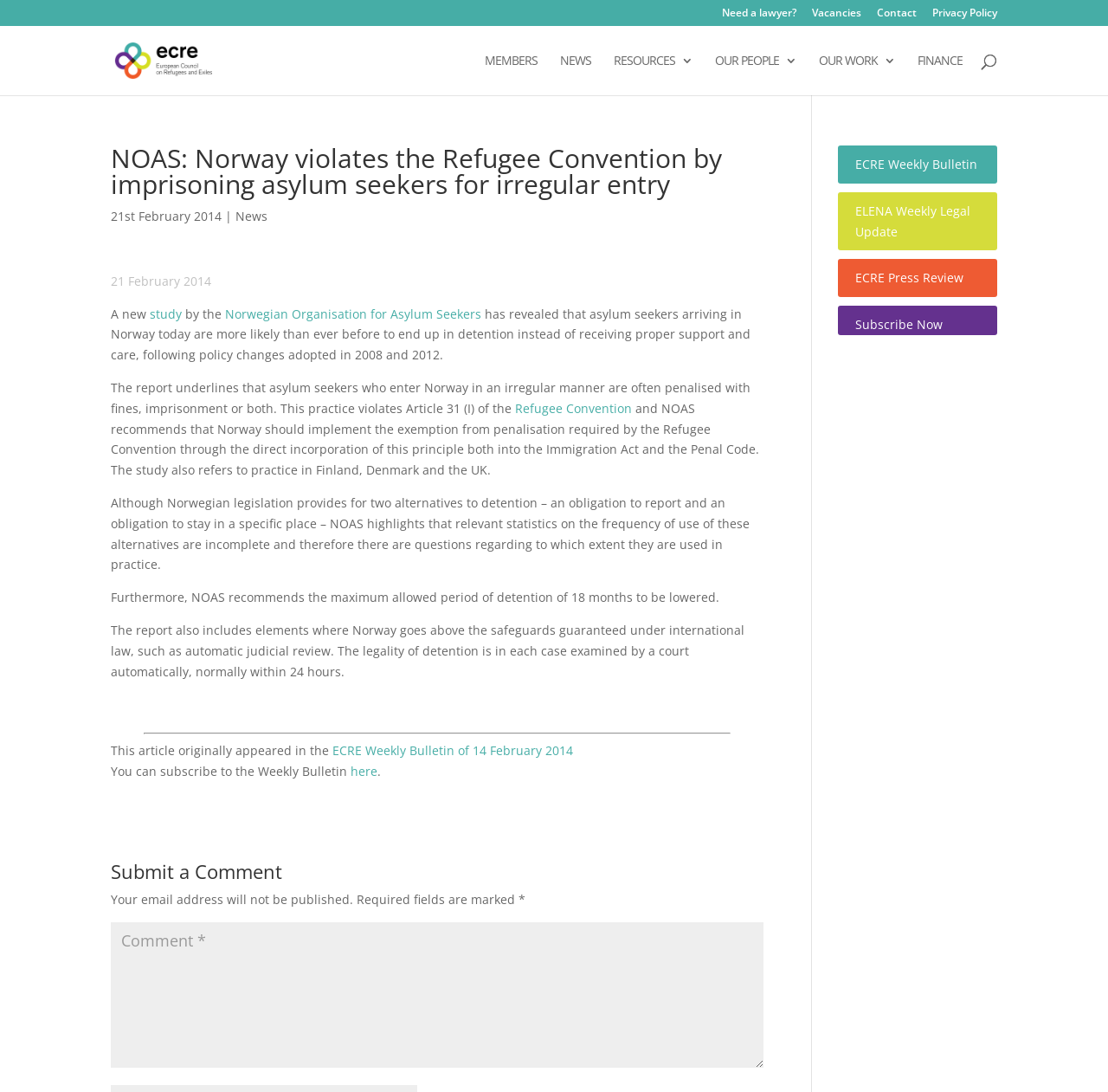Identify the bounding box coordinates of the clickable region necessary to fulfill the following instruction: "Submit a comment". The bounding box coordinates should be four float numbers between 0 and 1, i.e., [left, top, right, bottom].

[0.1, 0.789, 0.689, 0.814]